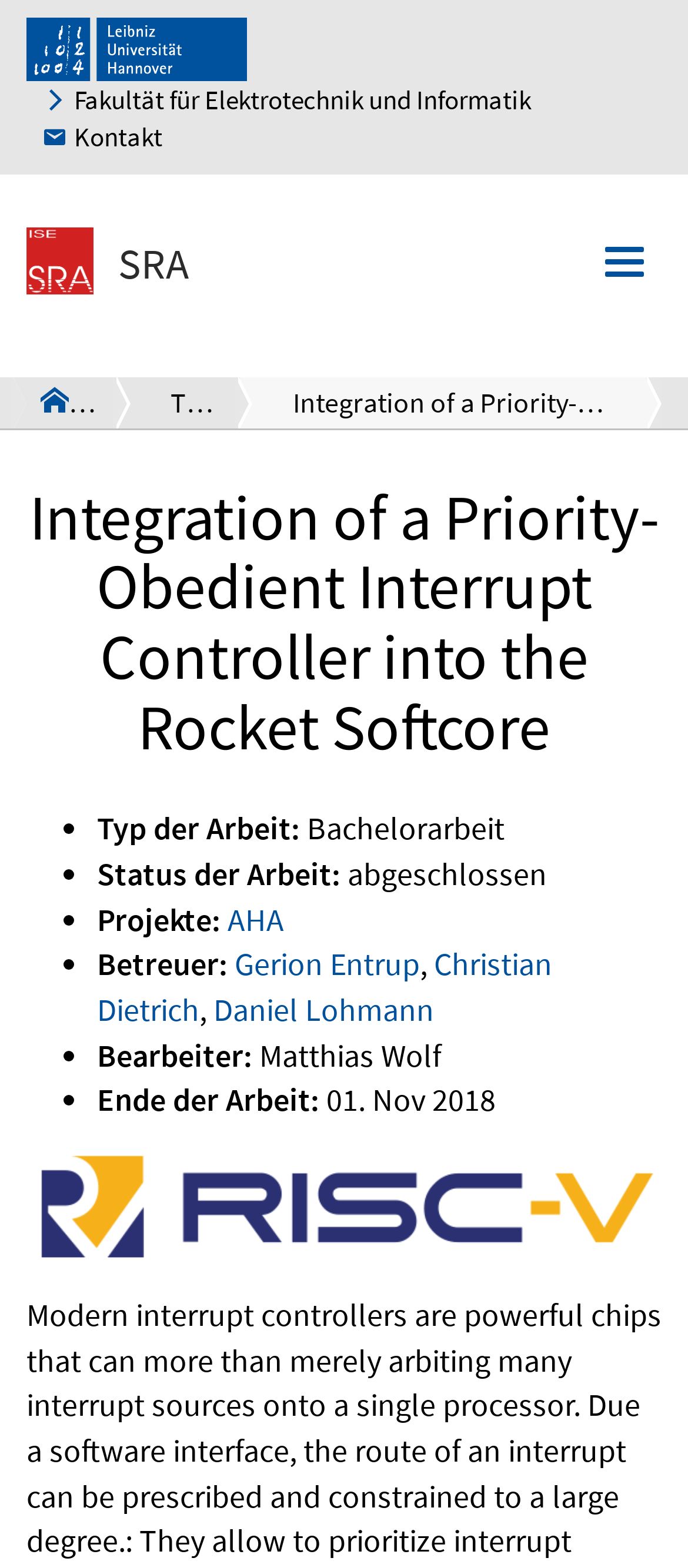Locate the bounding box coordinates of the element that should be clicked to fulfill the instruction: "Toggle navigation".

[0.854, 0.147, 0.962, 0.186]